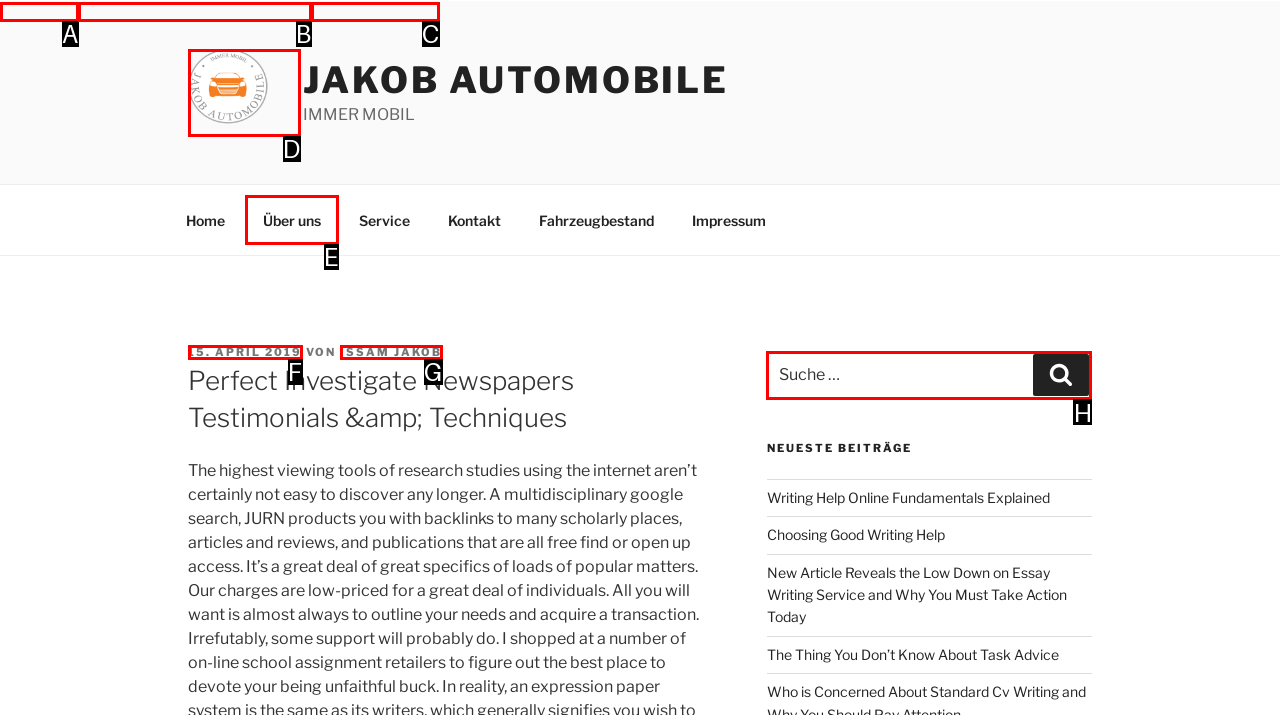Tell me which one HTML element I should click to complete the following task: search for something
Answer with the option's letter from the given choices directly.

H